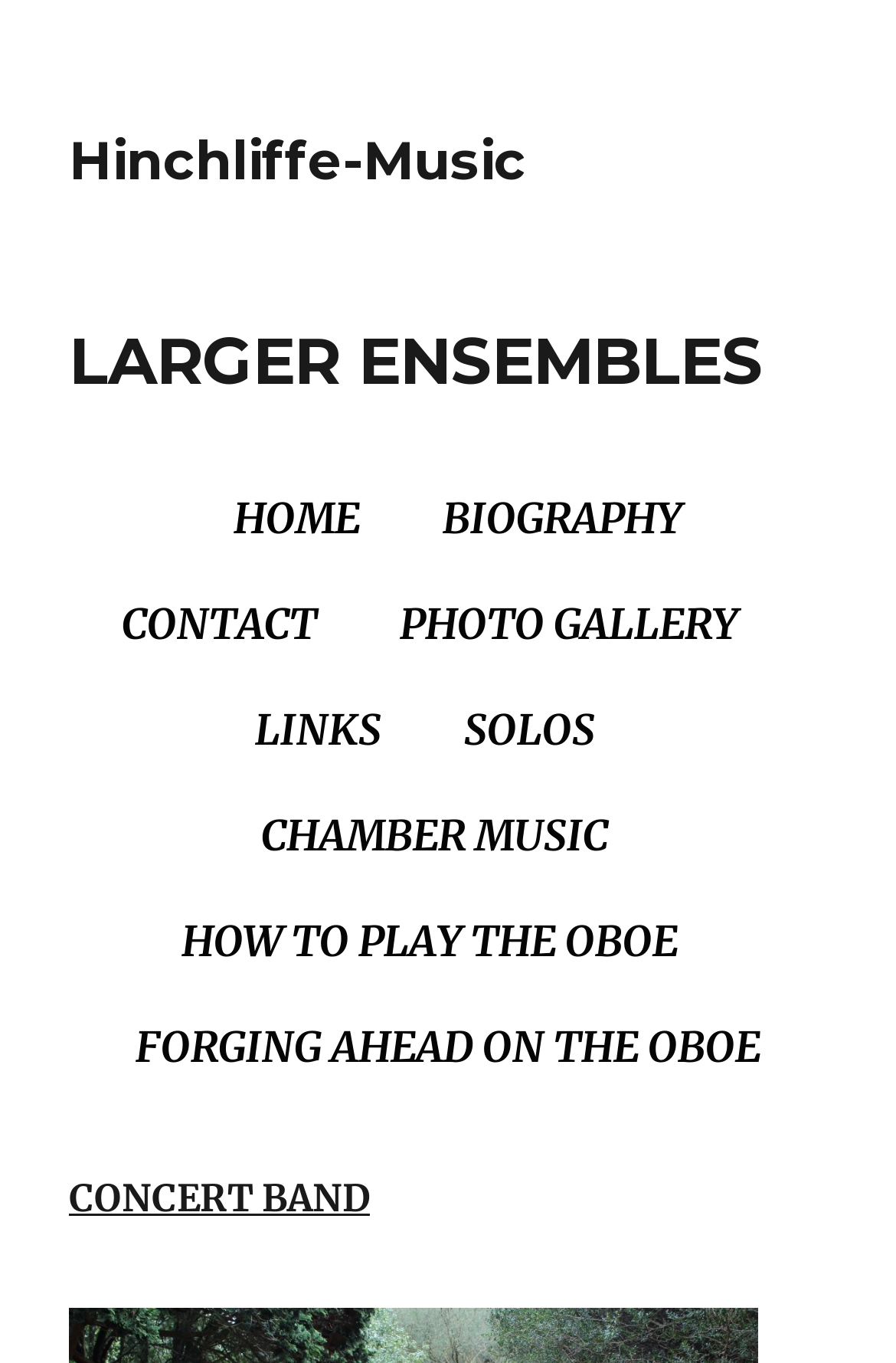Please mark the bounding box coordinates of the area that should be clicked to carry out the instruction: "learn how to play the oboe".

[0.177, 0.658, 0.782, 0.725]